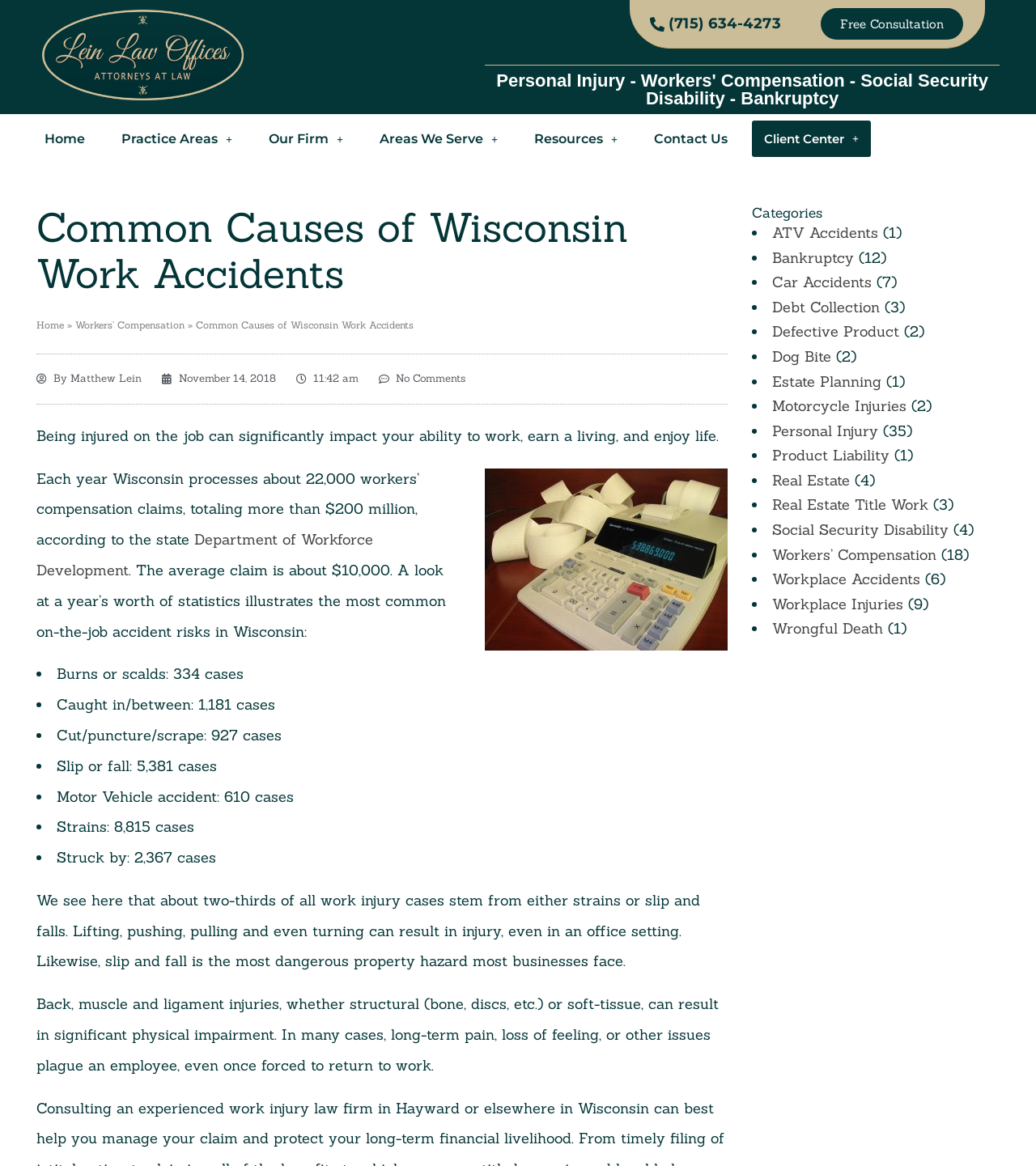Please answer the following question using a single word or phrase: 
What is the most common type of work injury in Wisconsin?

Strains